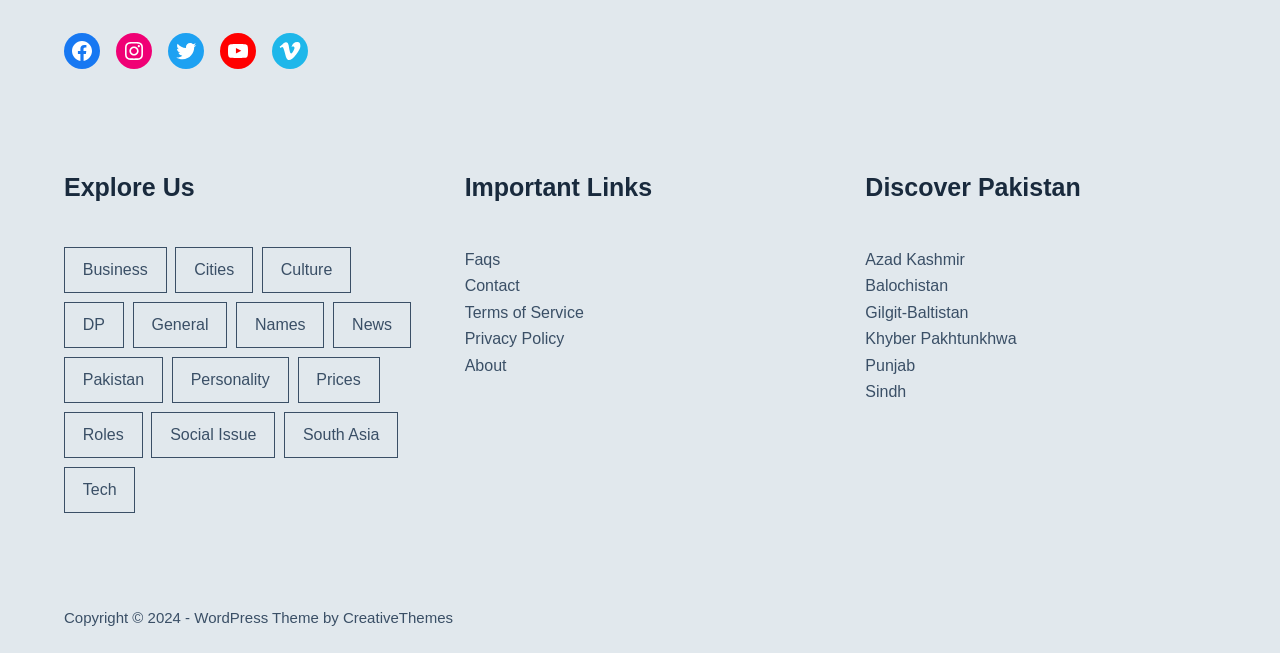What social media platforms are listed?
Using the information presented in the image, please offer a detailed response to the question.

I found the social media platforms listed at the top of the webpage, with links to each platform. The links are 'Facebook', 'Instagram', 'Twitter', 'YouTube', and 'Vimeo'.